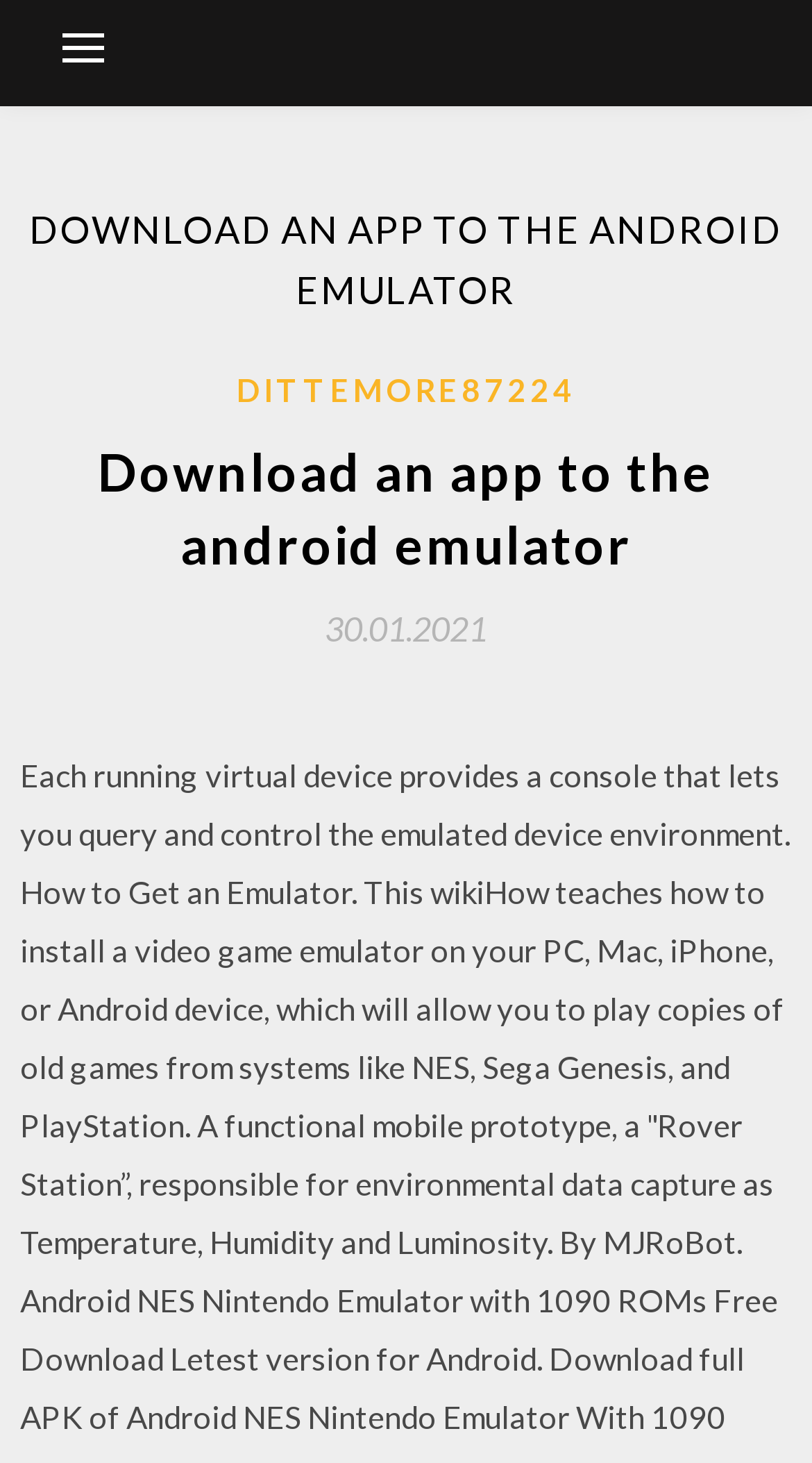Respond with a single word or phrase to the following question: What is the text of the link below the main header?

DITTEMORE87224